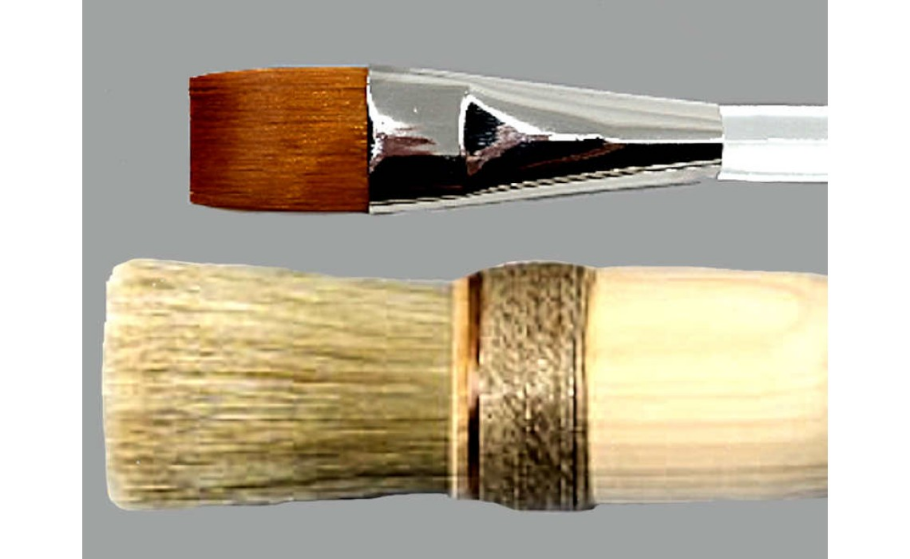What is the purpose of the round brush?
Provide a well-explained and detailed answer to the question.

According to the caption, the round brush is suited for 'blending and softer strokes', which implies that its purpose is to create smooth transitions and subtle effects in artistic or adhesive work.